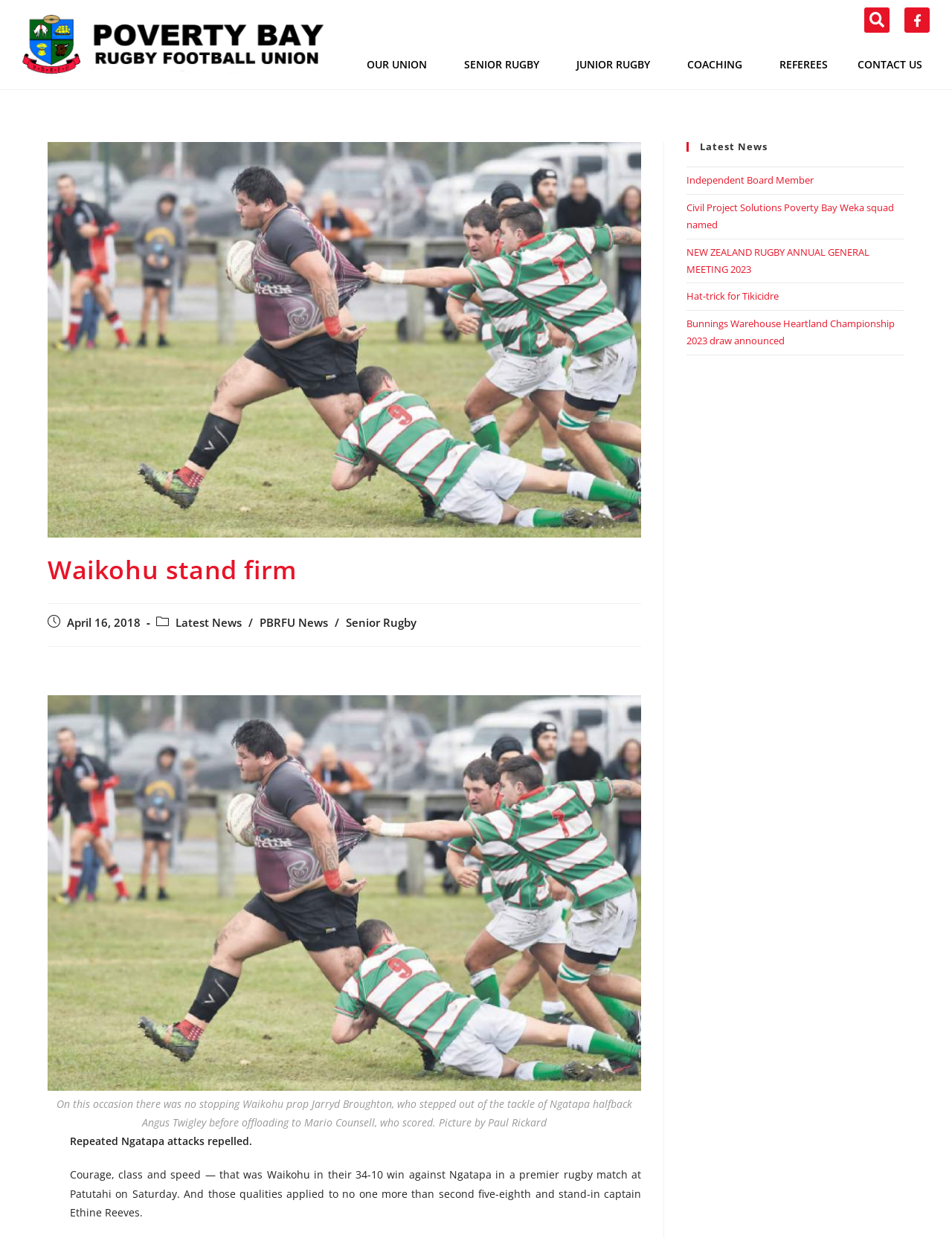Determine the bounding box coordinates of the clickable element necessary to fulfill the instruction: "Explore OUR UNION". Provide the coordinates as four float numbers within the 0 to 1 range, i.e., [left, top, right, bottom].

[0.37, 0.038, 0.472, 0.066]